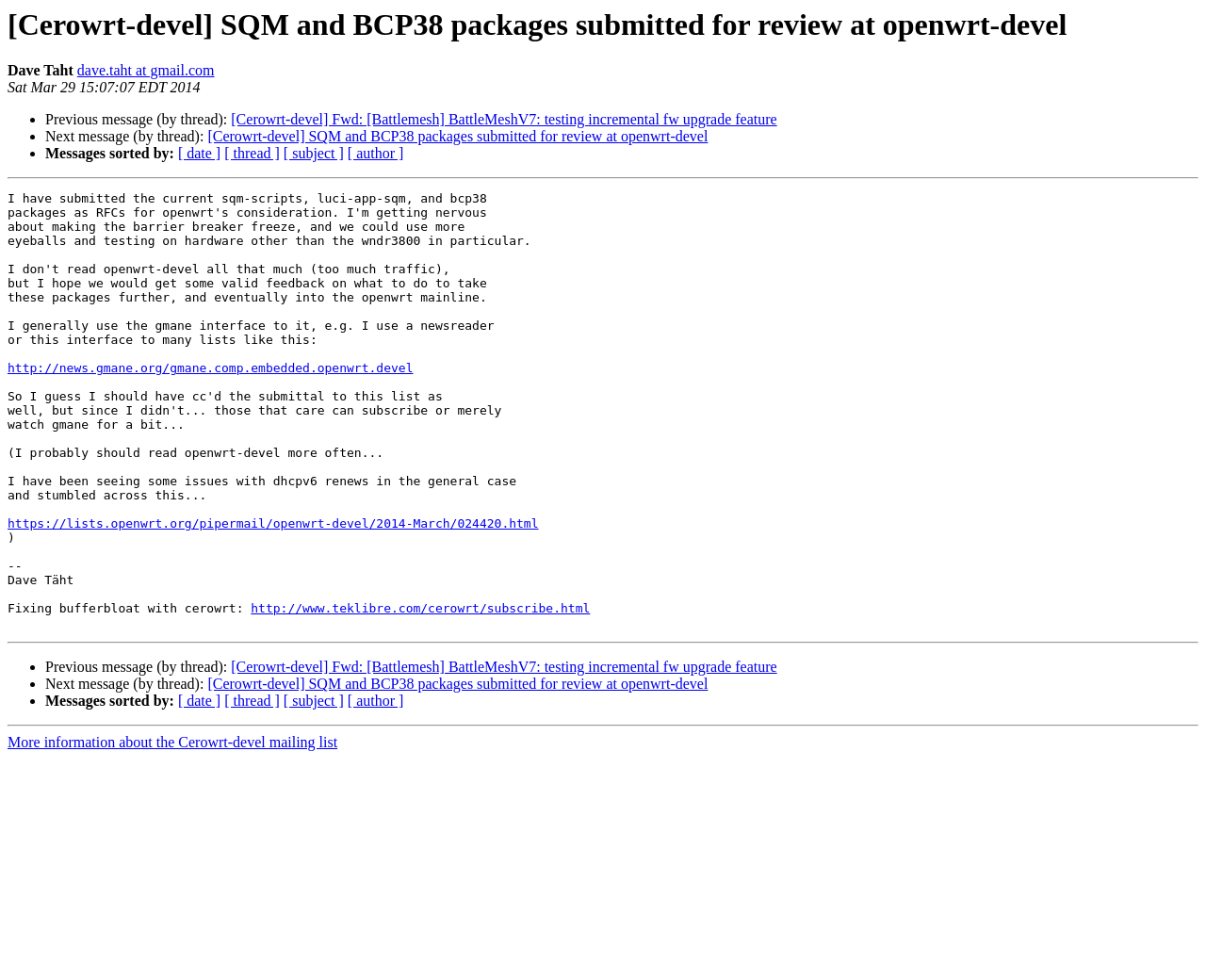Provide a thorough description of the webpage's content and layout.

This webpage appears to be an archived email thread from the Cerowrt-devel mailing list. At the top, there is a heading with the title of the thread, "[Cerowrt-devel] SQM and BCP38 packages submitted for review at openwrt-devel". Below the heading, the sender's name, "Dave Taht", and email address, "dave.taht at gmail.com", are displayed. The date of the email, "Sat Mar 29 15:07:07 EDT 2014", is also shown.

The main content of the page is divided into sections, separated by horizontal lines. Each section contains a list of links to previous and next messages in the thread, as well as links to sort the messages by date, thread, subject, or author. There are three such sections, each with the same layout.

In the middle section, there is a block of text that appears to be the body of the email. It mentions fixing bufferbloat with cerowrt and provides a link to subscribe to the cerowrt mailing list.

At the bottom of the page, there is a link to more information about the Cerowrt-devel mailing list.